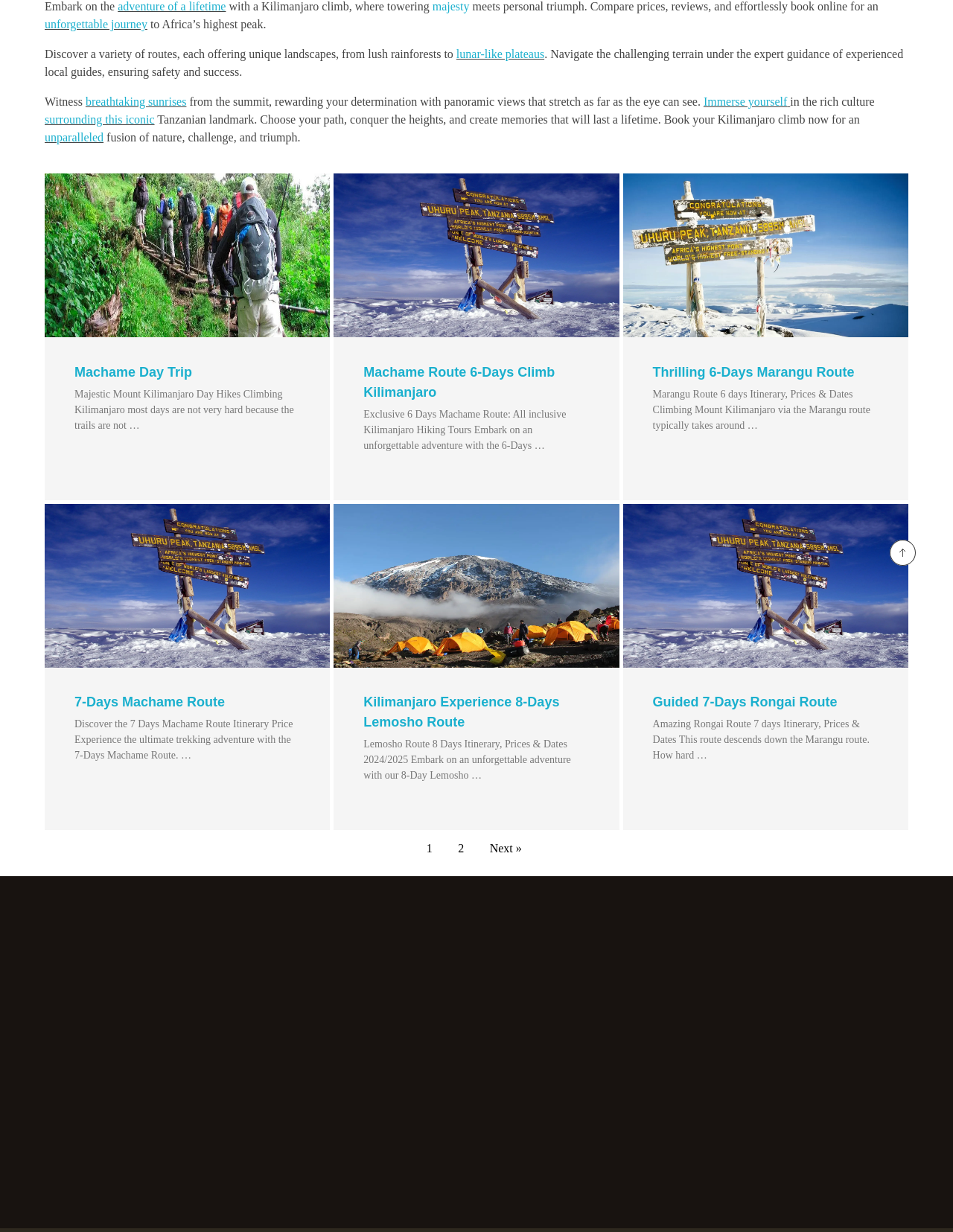From the webpage screenshot, identify the region described by Kilimanjaro Experience 8-Days Lemosho Route. Provide the bounding box coordinates as (top-left x, top-left y, bottom-right x, bottom-right y), with each value being a floating point number between 0 and 1.

[0.381, 0.564, 0.587, 0.592]